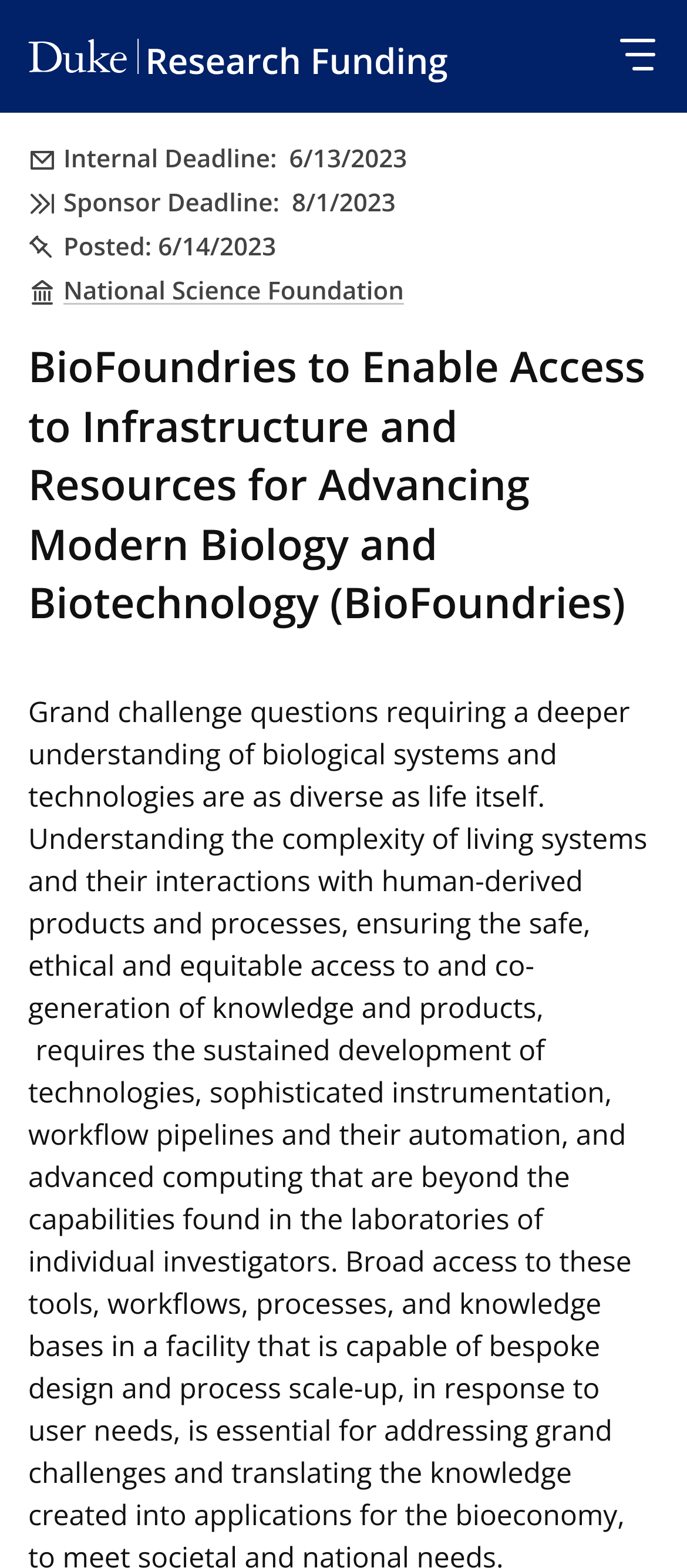Please provide a brief answer to the following inquiry using a single word or phrase:
What is the main navigation menu?

ABOUT, CONTACT US, FIND OPPORTUNITIES